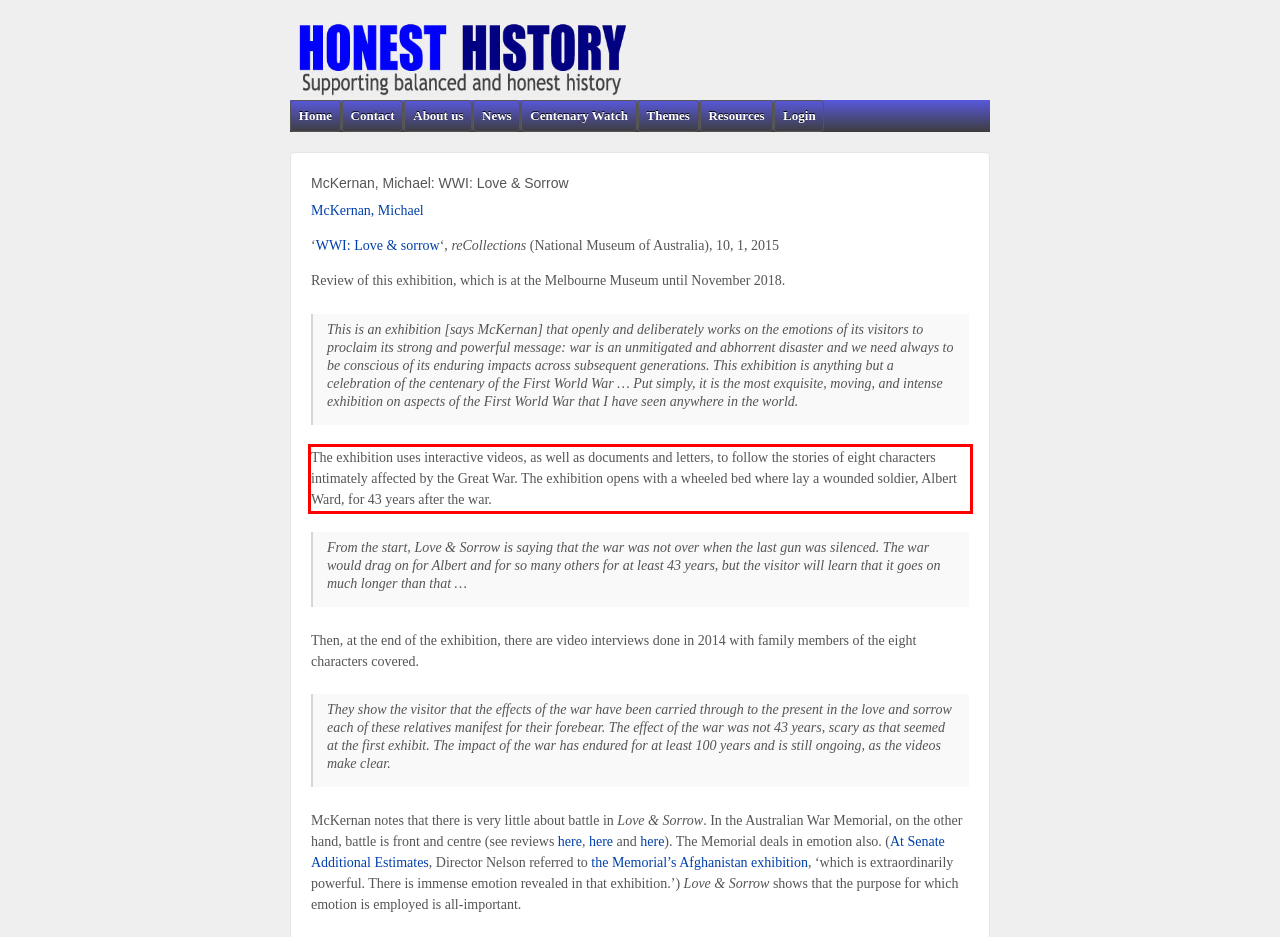Review the webpage screenshot provided, and perform OCR to extract the text from the red bounding box.

The exhibition uses interactive videos, as well as documents and letters, to follow the stories of eight characters intimately affected by the Great War. The exhibition opens with a wheeled bed where lay a wounded soldier, Albert Ward, for 43 years after the war.